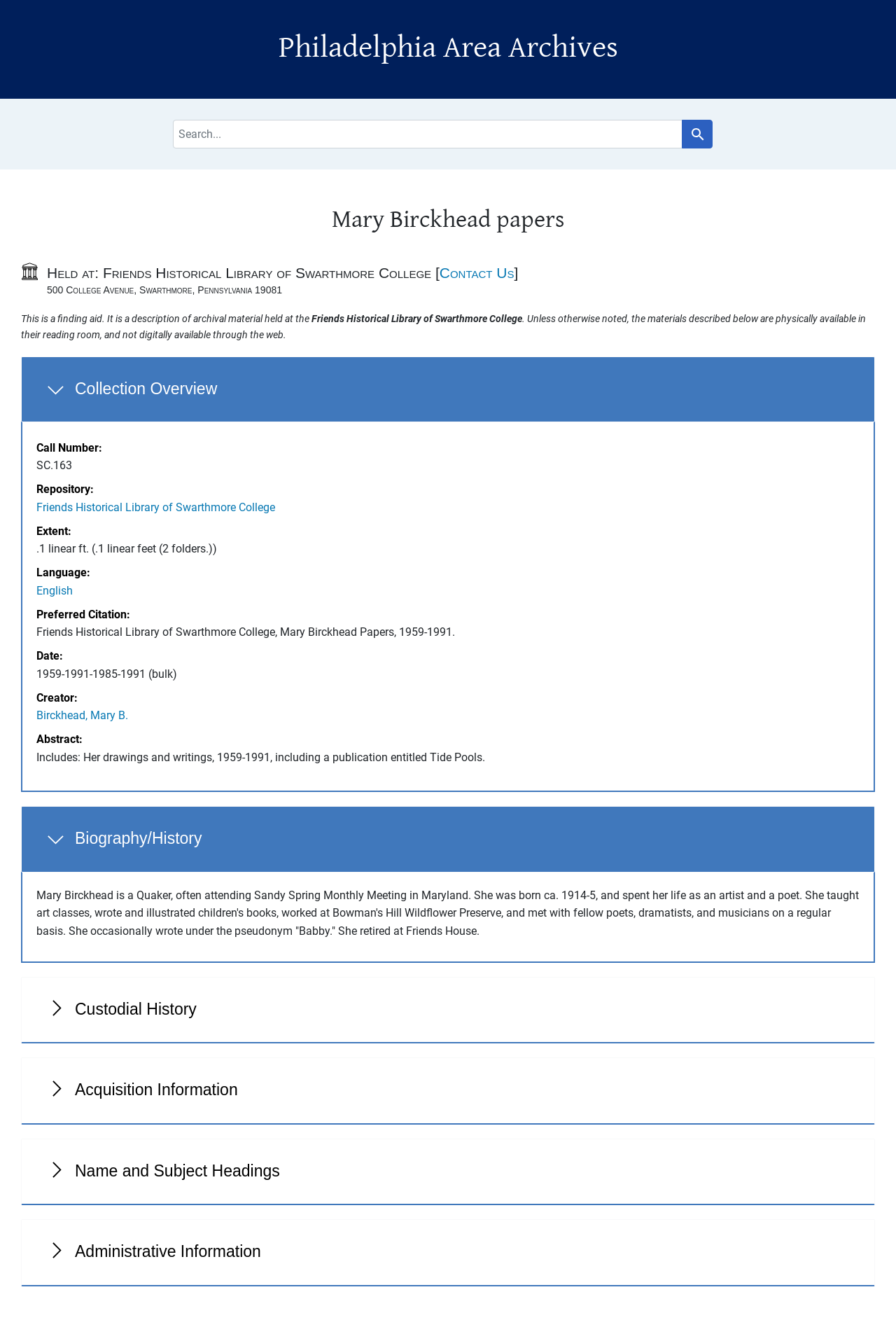Find the bounding box coordinates of the clickable element required to execute the following instruction: "Click on 'Place an Order'". Provide the coordinates as four float numbers between 0 and 1, i.e., [left, top, right, bottom].

None